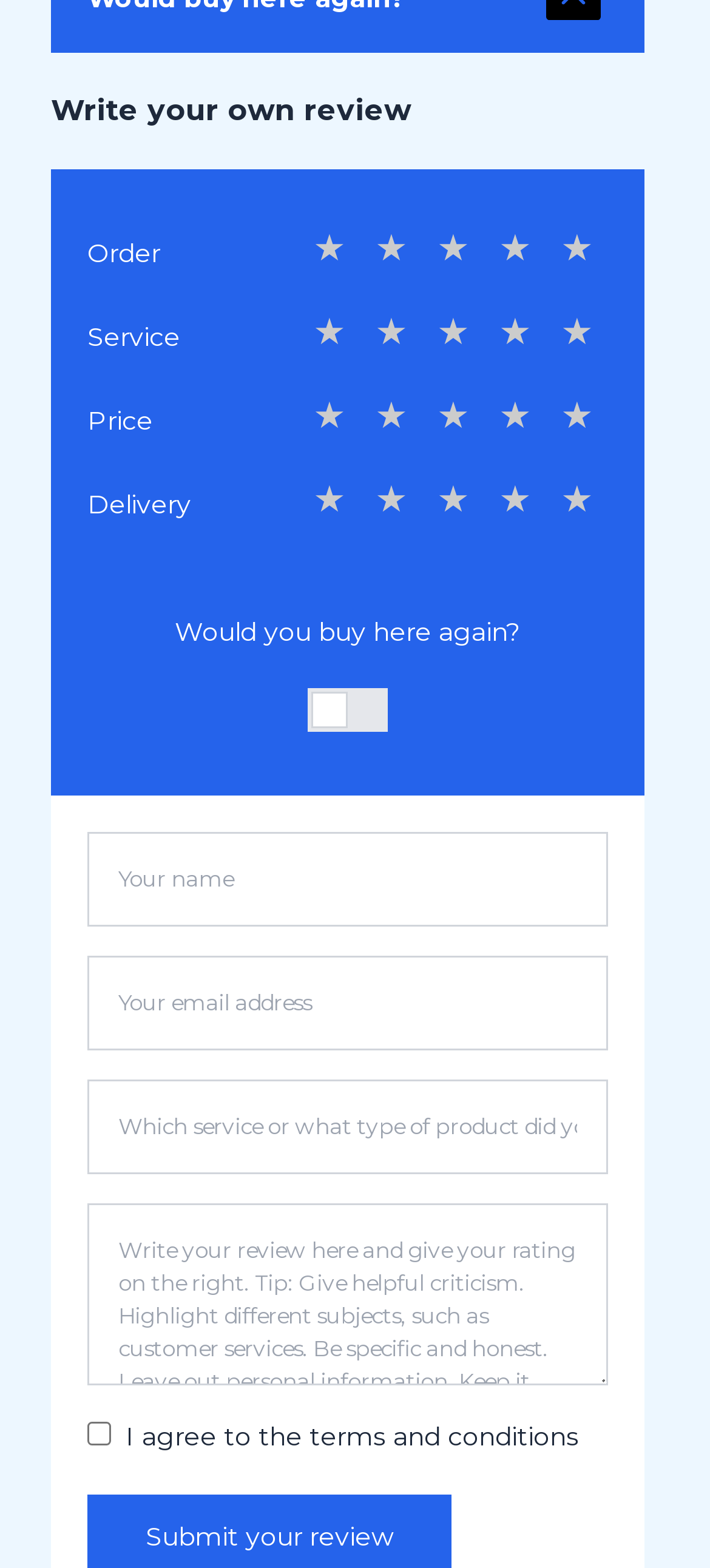What is the purpose of the textboxes?
Look at the image and construct a detailed response to the question.

I analyzed the labels and descriptions of the textboxes and found that they are related to providing a review, such as entering the user's name, email, and review content.